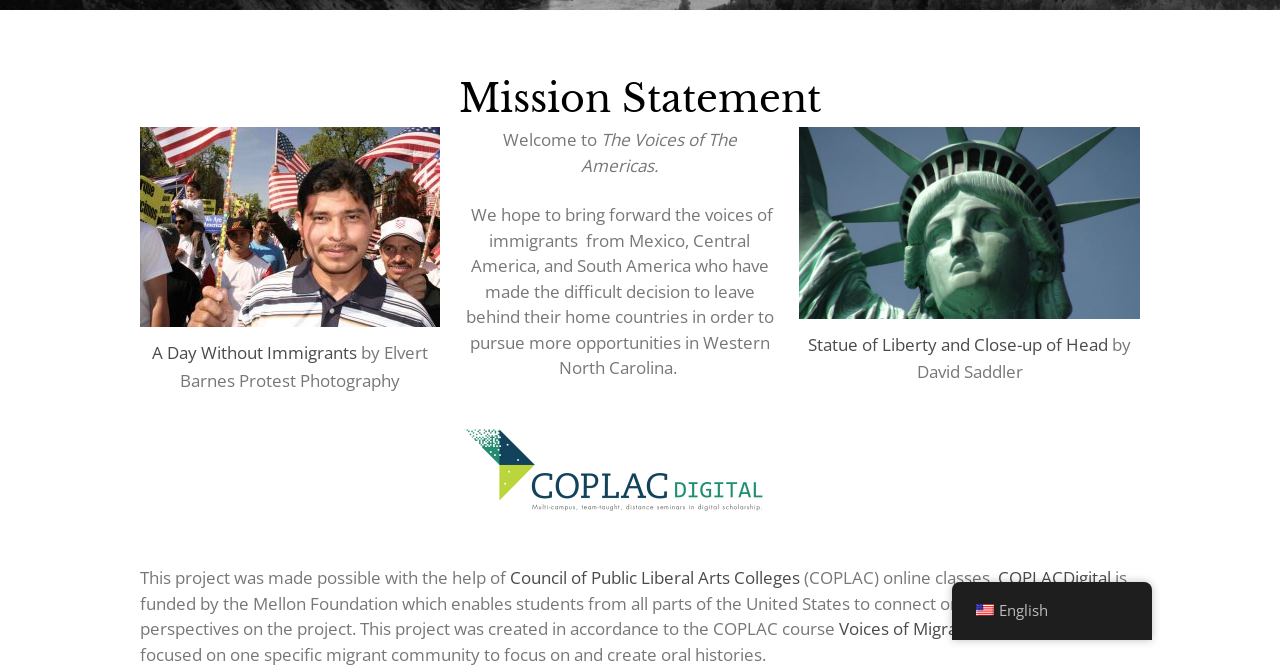Identify the bounding box for the element characterized by the following description: "English".

[0.744, 0.876, 0.9, 0.943]